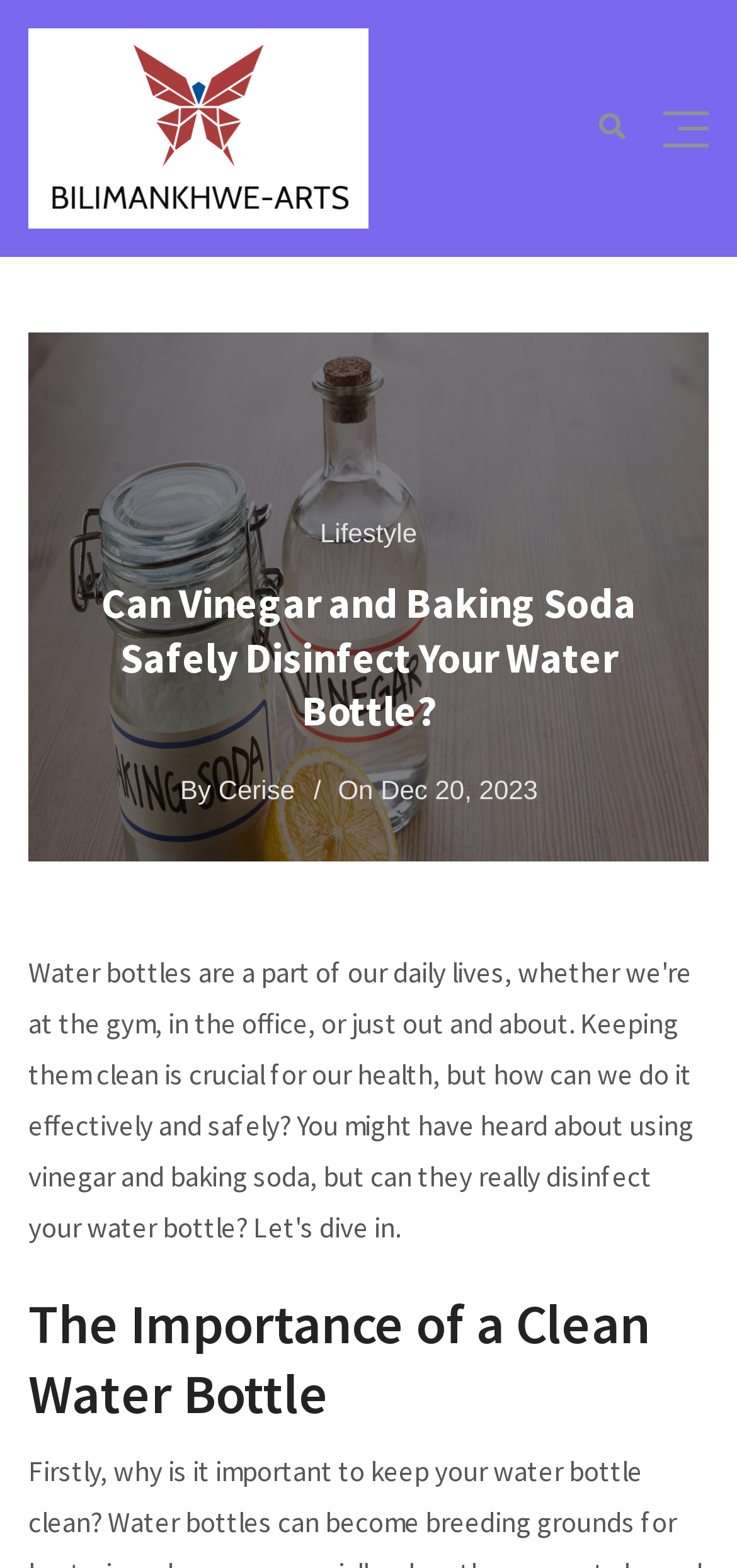What is the category of the article?
Give a detailed response to the question by analyzing the screenshot.

The category of the article can be found by looking at the link above the heading. It says 'Lifestyle', so the category is Lifestyle.